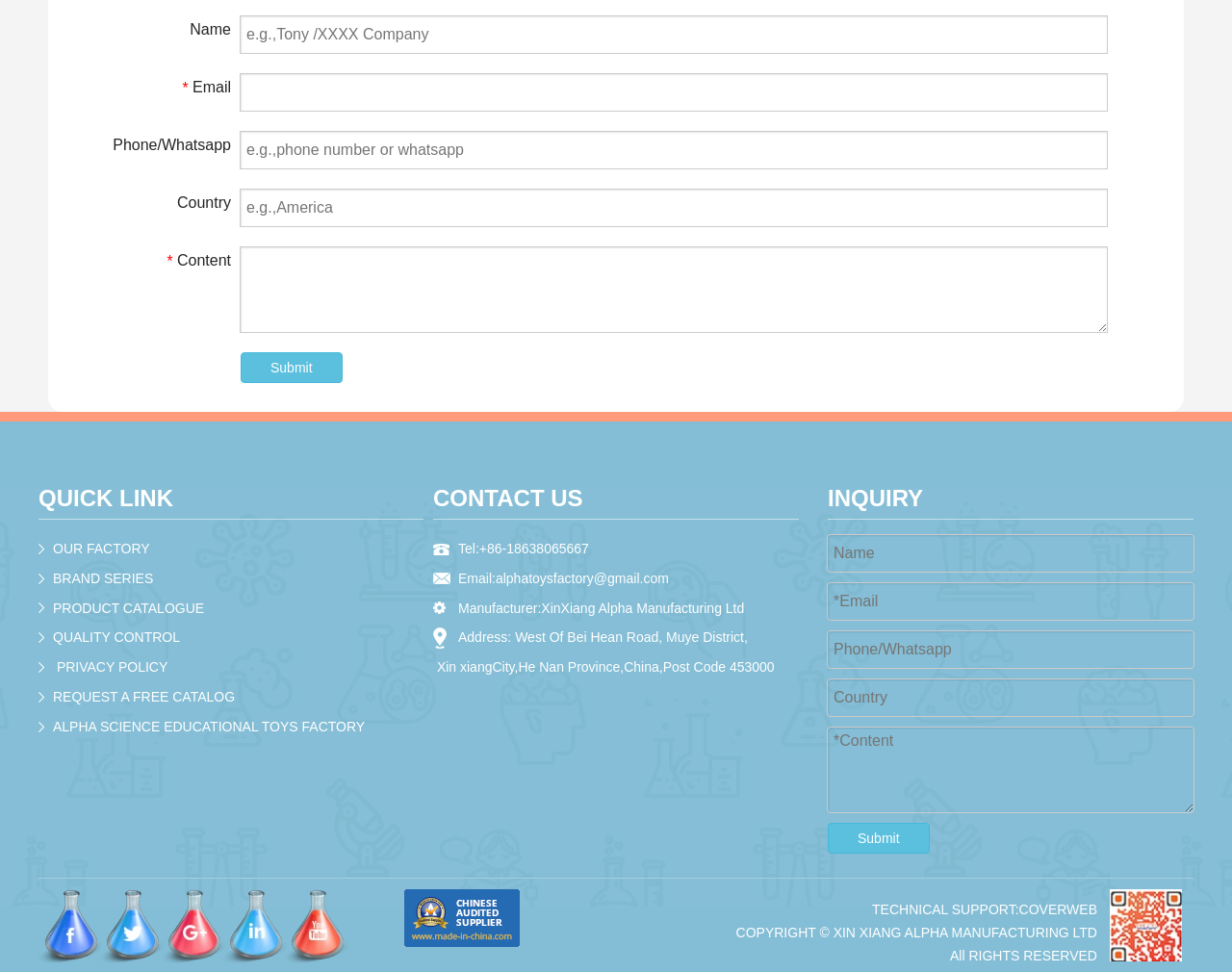Provide a one-word or brief phrase answer to the question:
What is the company's phone number?

+86-18638065667